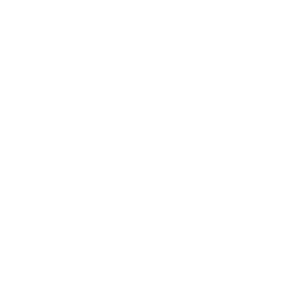What material is the handle of the uncapping fork made of?
Can you provide a detailed and comprehensive answer to the question?

The handle of the uncapping fork is made of wood, which gives it a traditional yet sturdy appearance, making it suitable for both novice and experienced beekeepers.